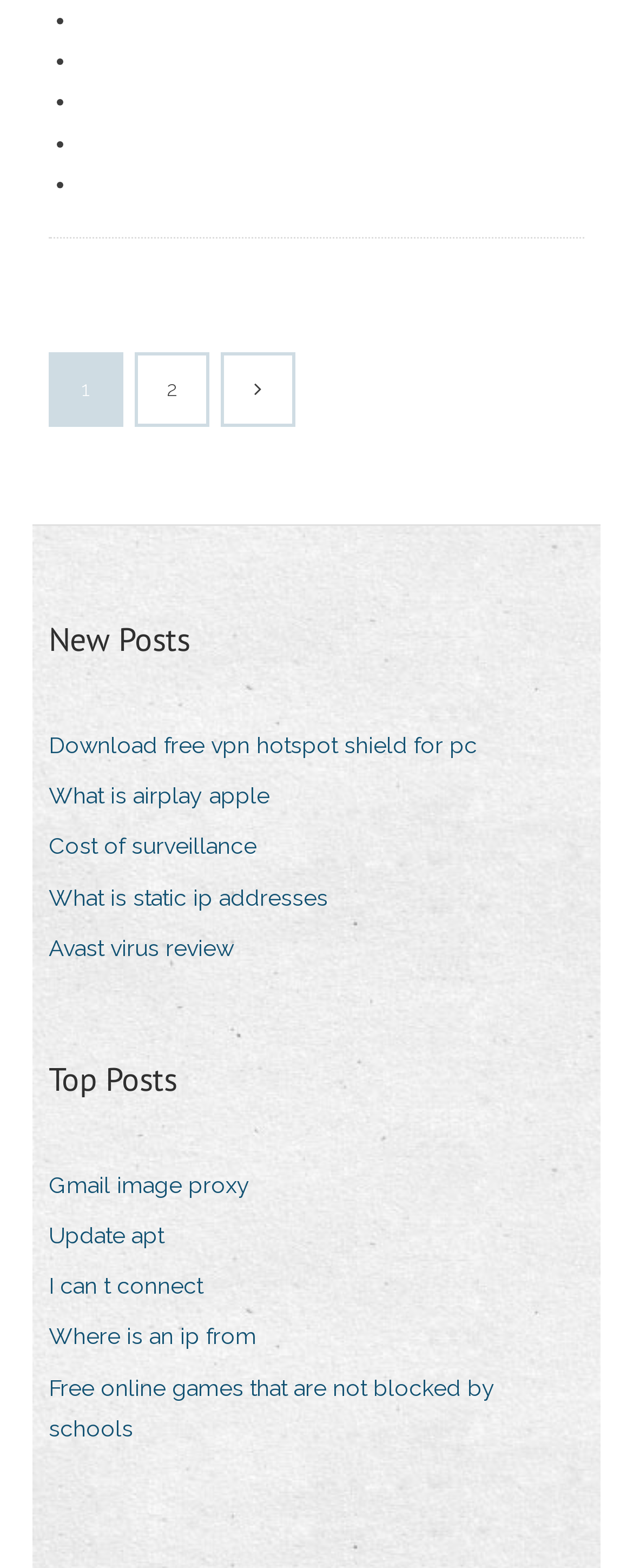What is the text of the second navigation item?
Craft a detailed and extensive response to the question.

I looked at the navigation items and found the second one, which has the text '2'.